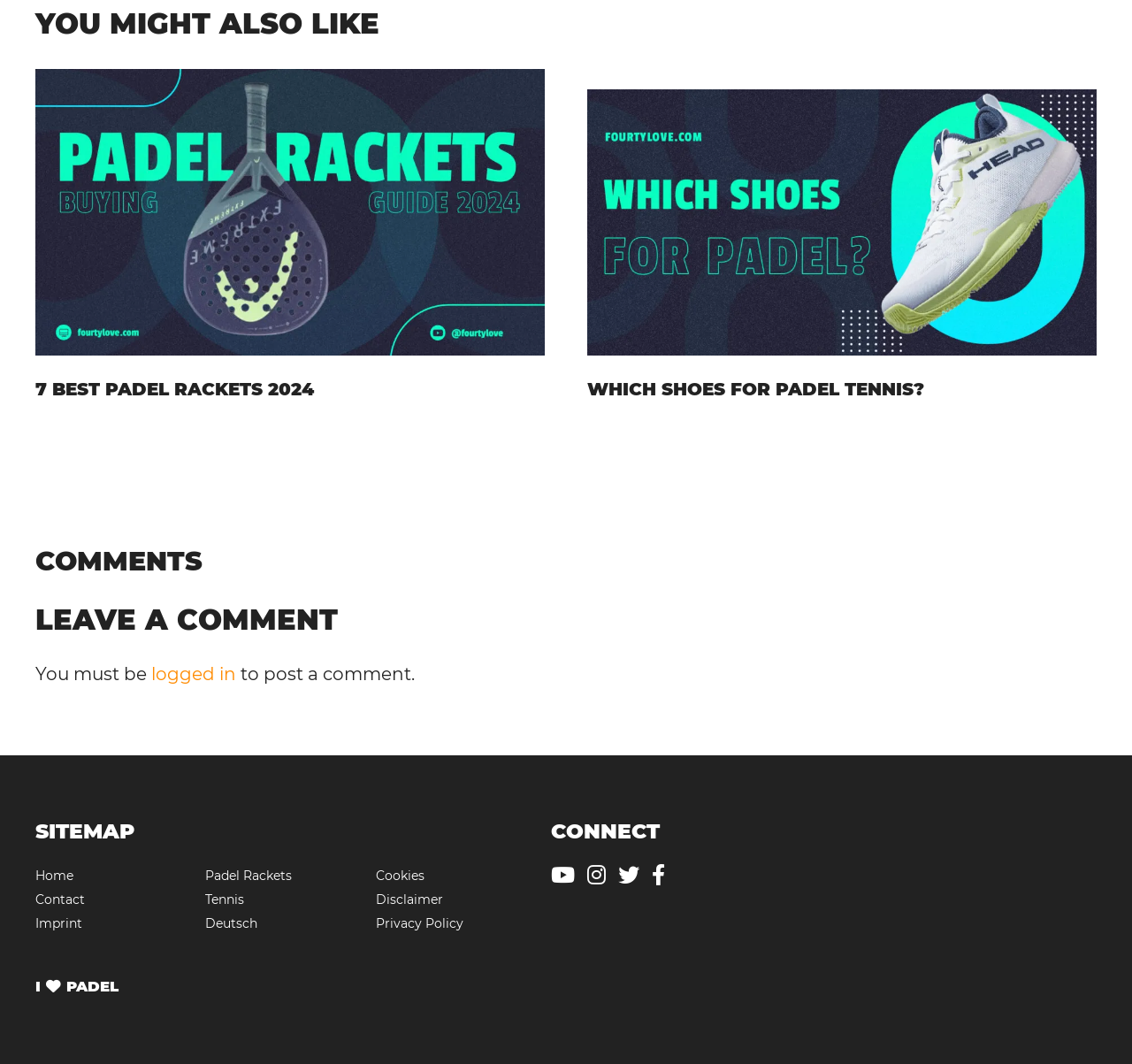Please specify the bounding box coordinates of the clickable region to carry out the following instruction: "Leave a comment". The coordinates should be four float numbers between 0 and 1, in the format [left, top, right, bottom].

[0.031, 0.565, 0.969, 0.602]